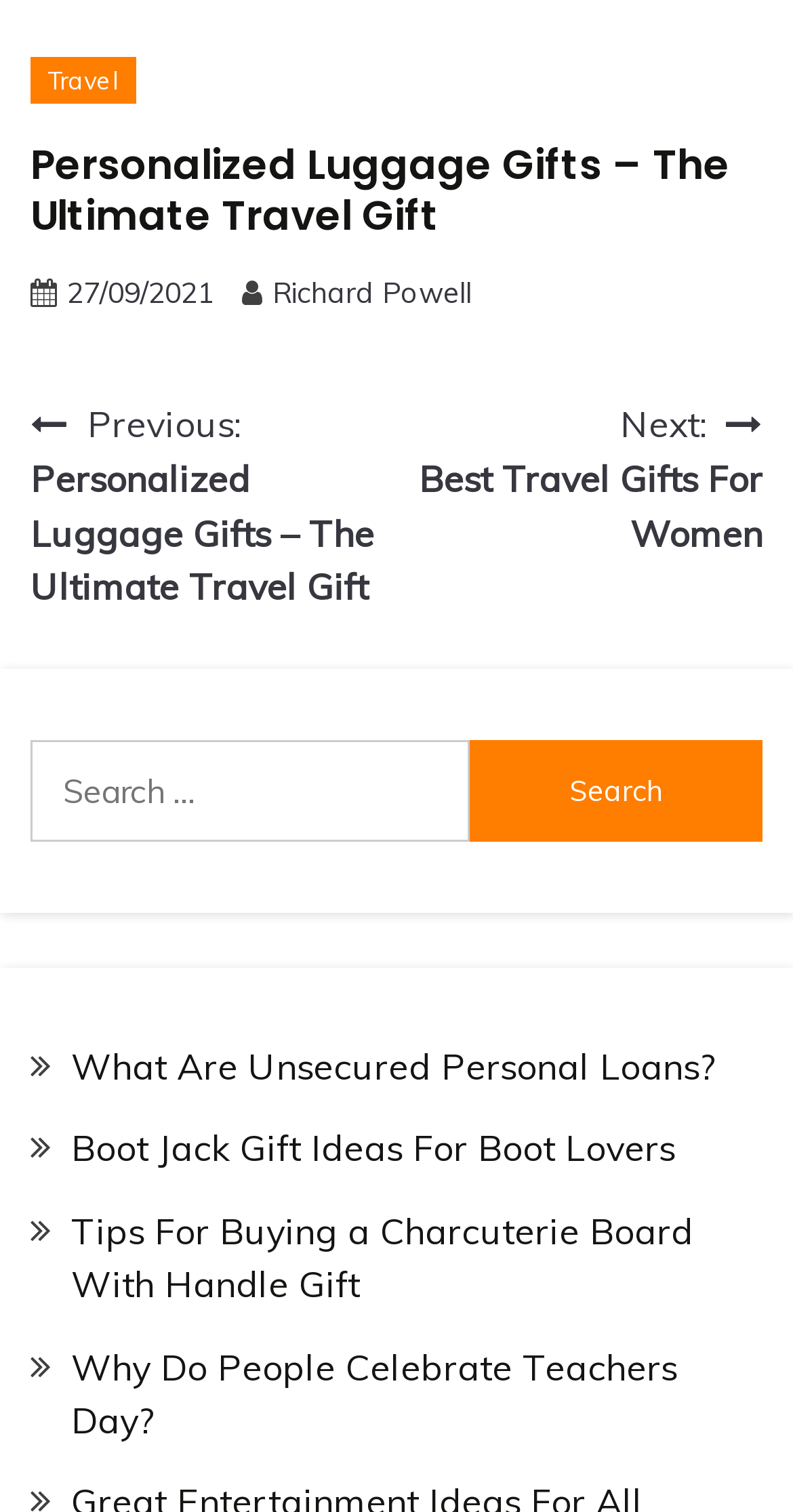Determine the coordinates of the bounding box for the clickable area needed to execute this instruction: "Read the 'Personalized Luggage Gifts – The Ultimate Travel Gift' article".

[0.038, 0.089, 0.921, 0.161]